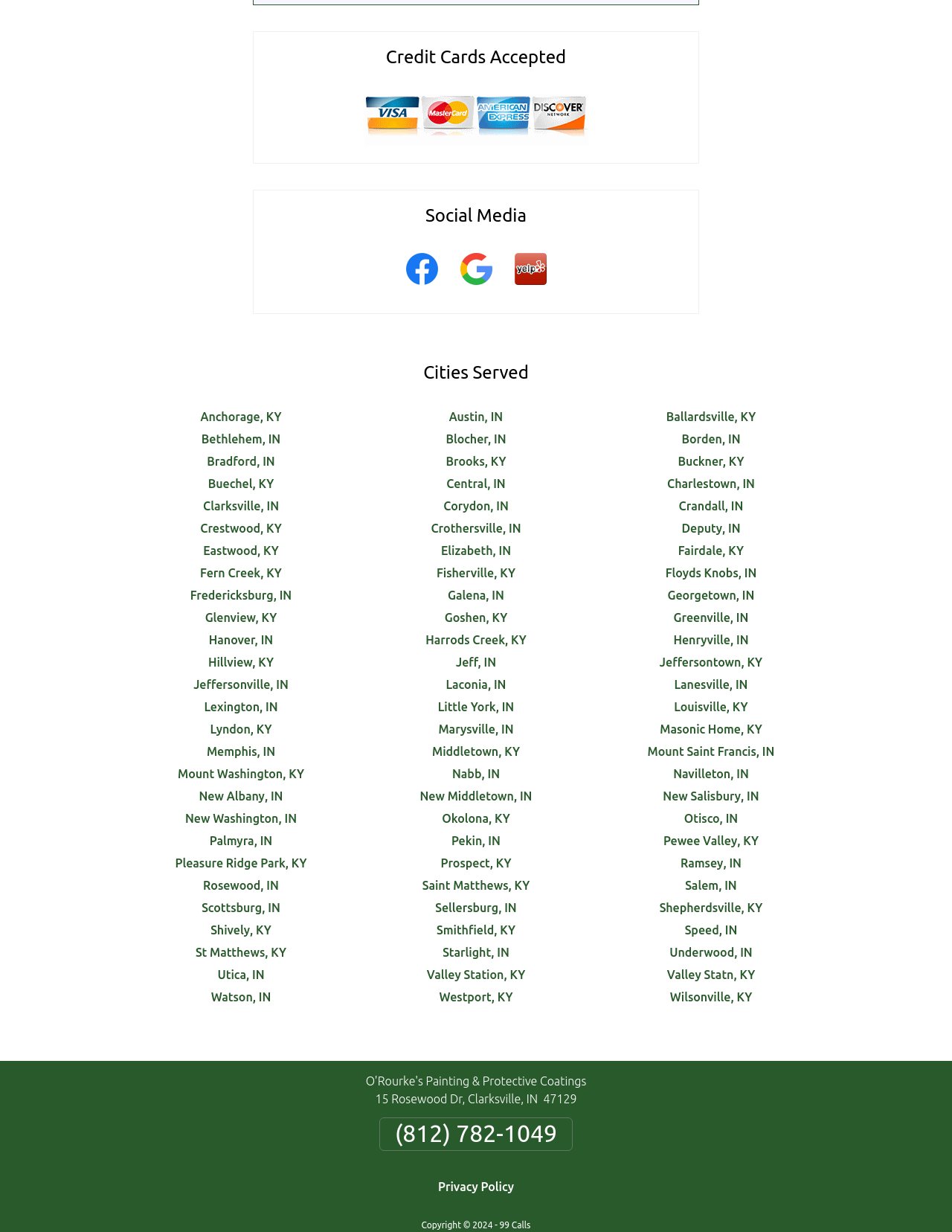What types of cards are accepted?
Provide a comprehensive and detailed answer to the question.

Based on the heading 'Credit Cards Accepted' and the image next to it, it can be inferred that the webpage is indicating the types of cards that are accepted, which are credit cards.